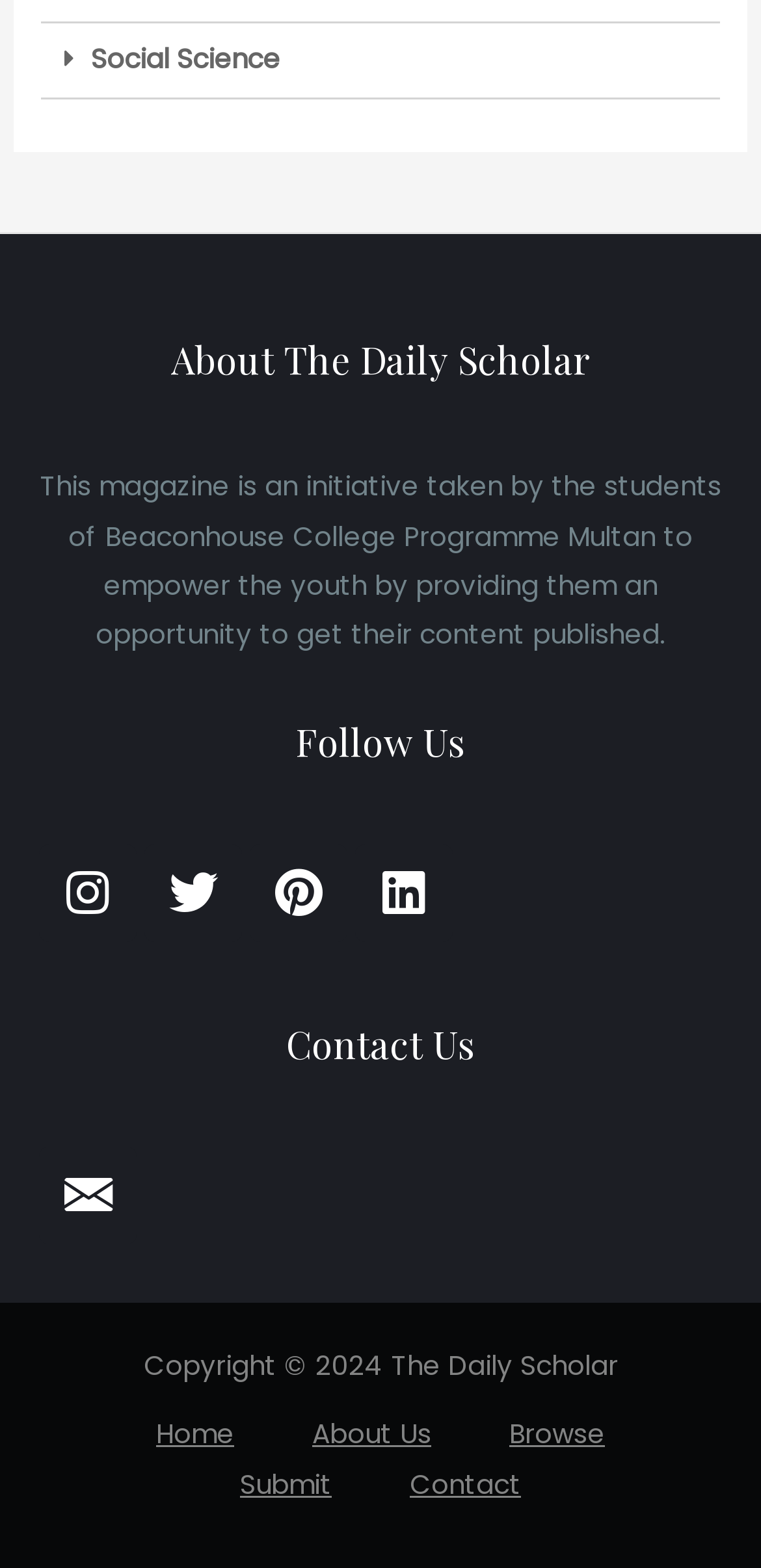How many social media links are available in the footer?
Please provide a detailed and comprehensive answer to the question.

In the footer section, there are four social media links available, namely Instagram, Twitter, Pinterest, and Linkedin, which can be identified by their respective icons and text.